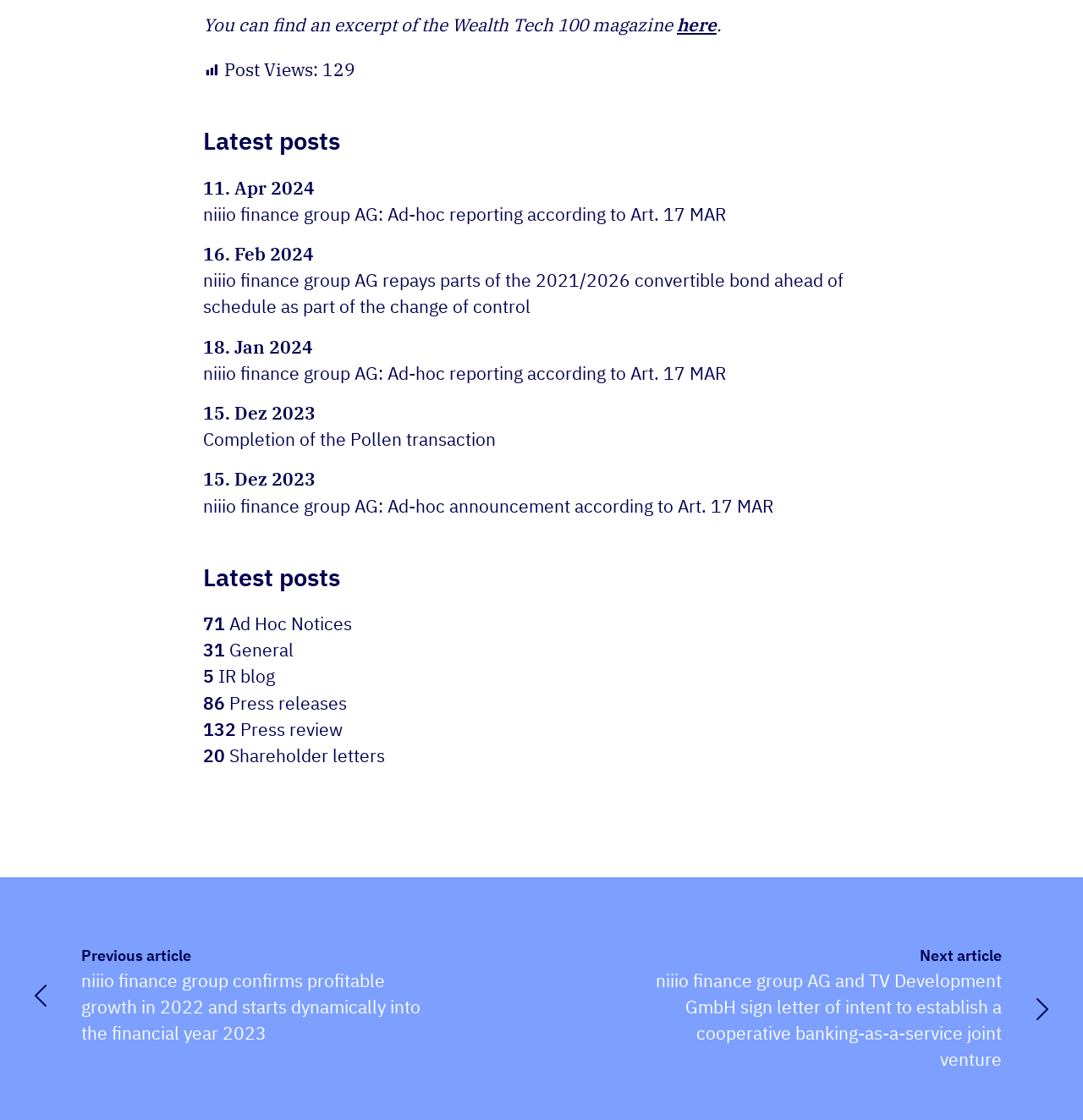Please identify the bounding box coordinates of the area that needs to be clicked to follow this instruction: "Read the excerpt of the Wealth Tech 100 magazine".

[0.625, 0.012, 0.662, 0.032]